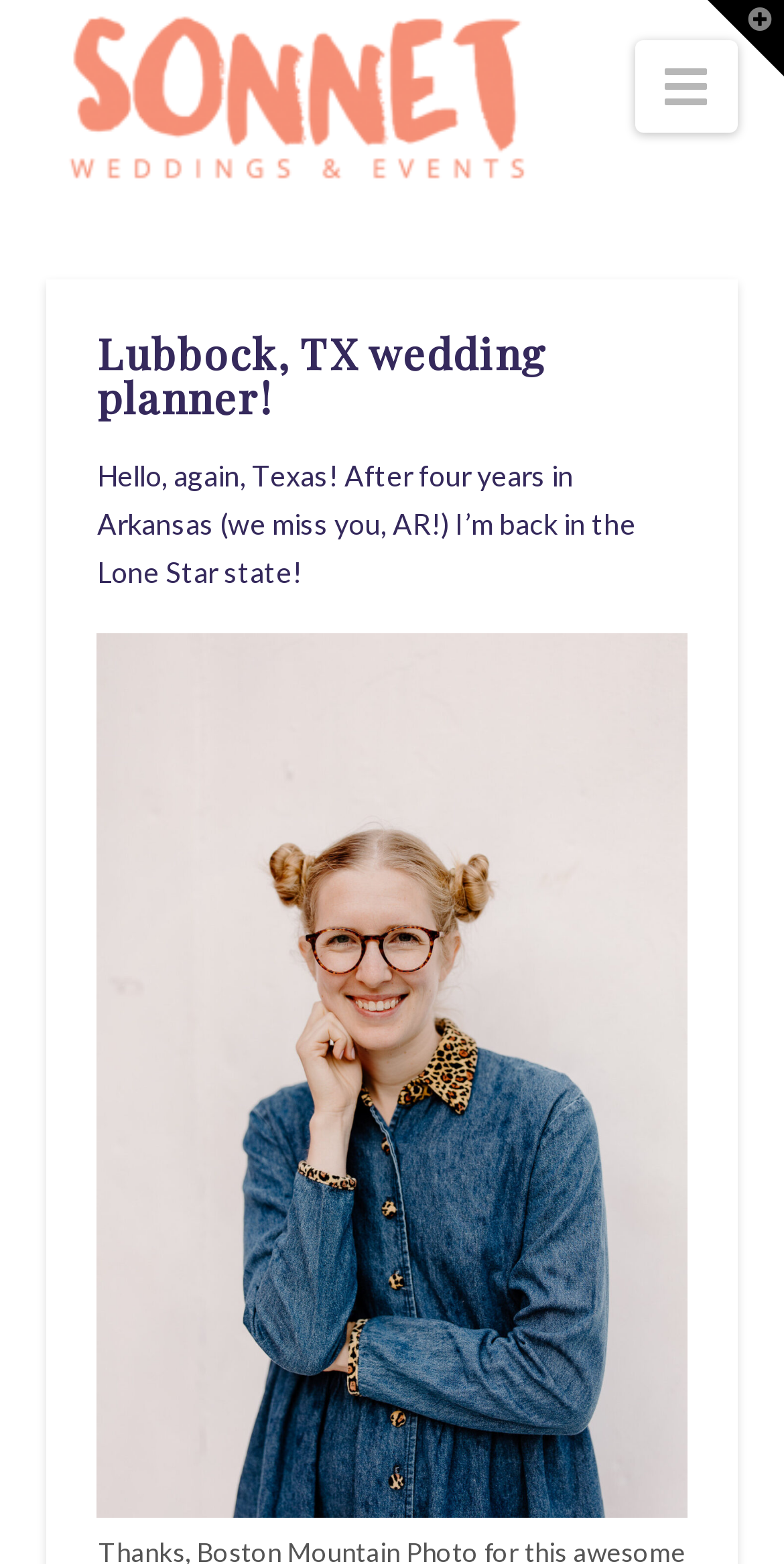Given the description of a UI element: "parent_node: Navigation", identify the bounding box coordinates of the matching element in the webpage screenshot.

[0.06, 0.0, 0.701, 0.127]